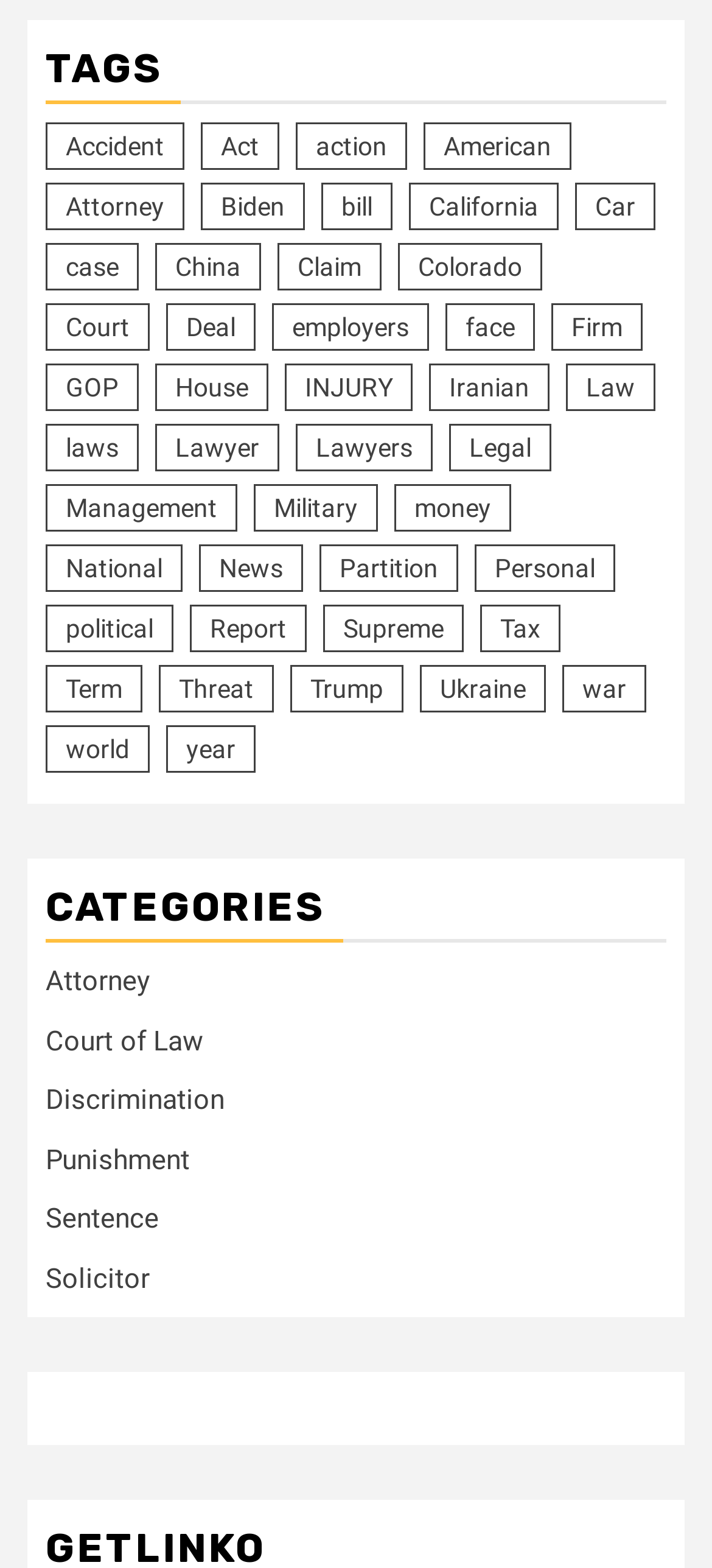Determine the bounding box coordinates for the area that needs to be clicked to fulfill this task: "Click on Accident". The coordinates must be given as four float numbers between 0 and 1, i.e., [left, top, right, bottom].

[0.064, 0.078, 0.259, 0.108]